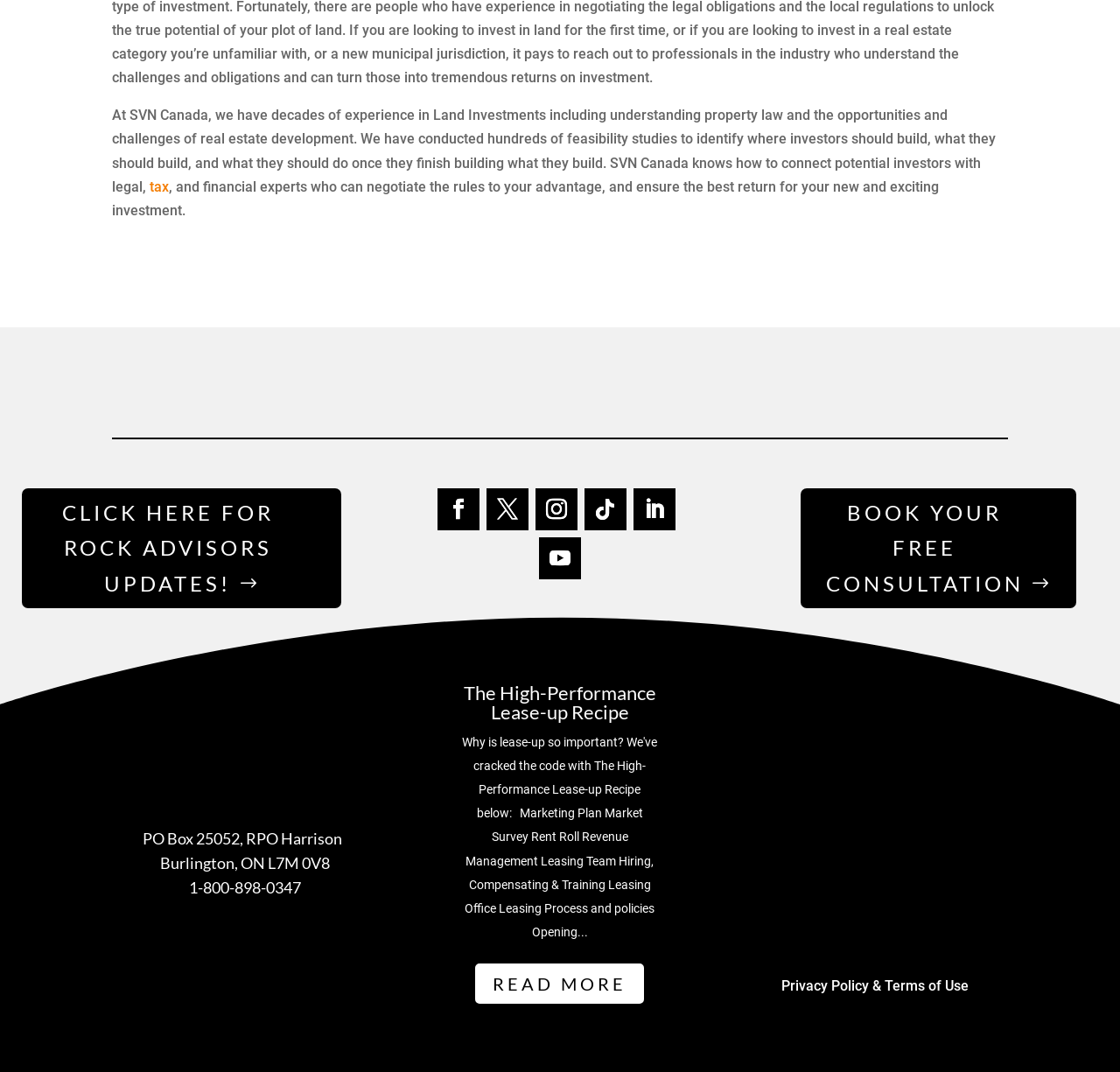Locate the bounding box coordinates of the region to be clicked to comply with the following instruction: "Search for something". The coordinates must be four float numbers between 0 and 1, in the form [left, top, right, bottom].

None